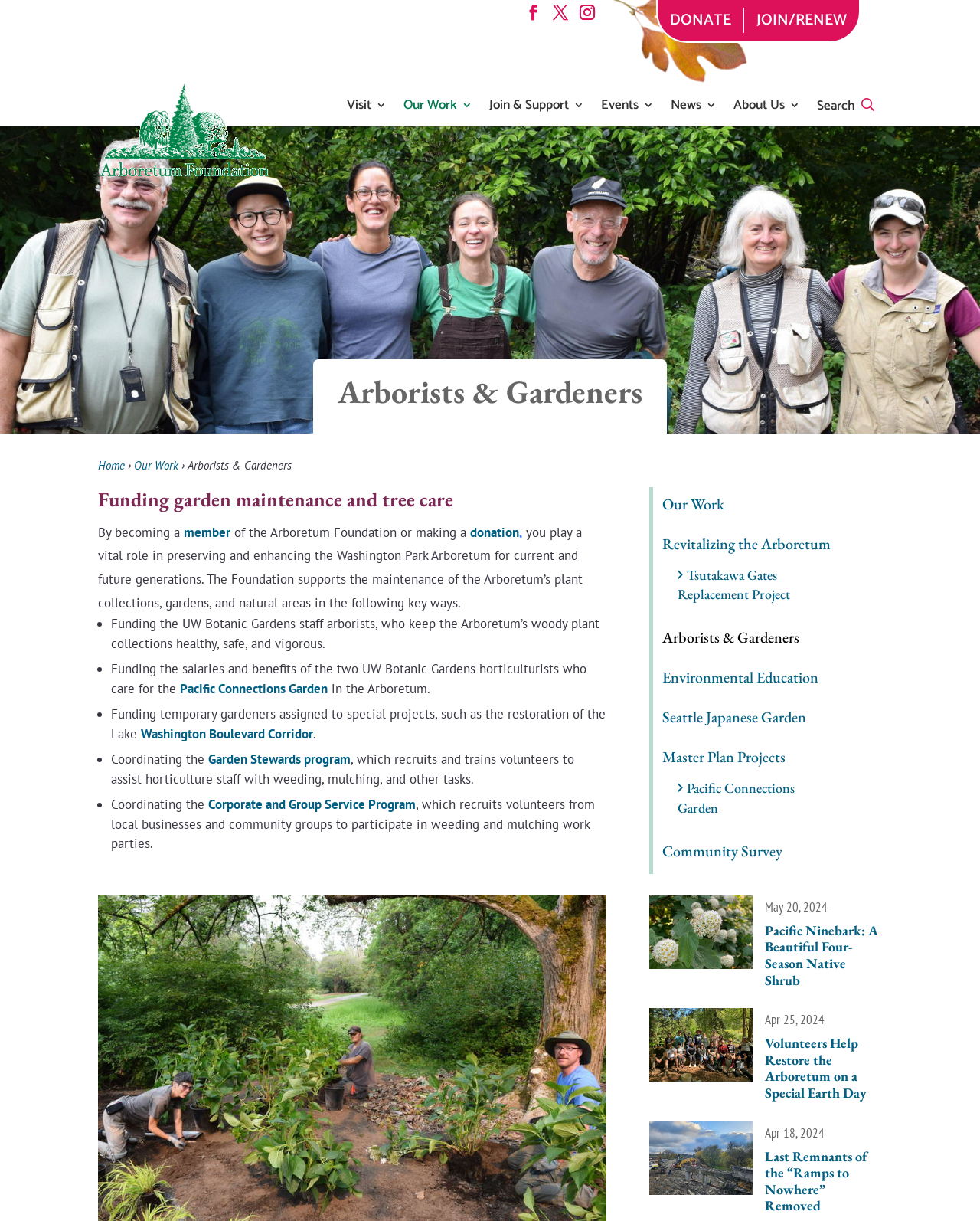Refer to the element description Search and identify the corresponding bounding box in the screenshot. Format the coordinates as (top-left x, top-left y, bottom-right x, bottom-right y) with values in the range of 0 to 1.

[0.834, 0.082, 0.892, 0.104]